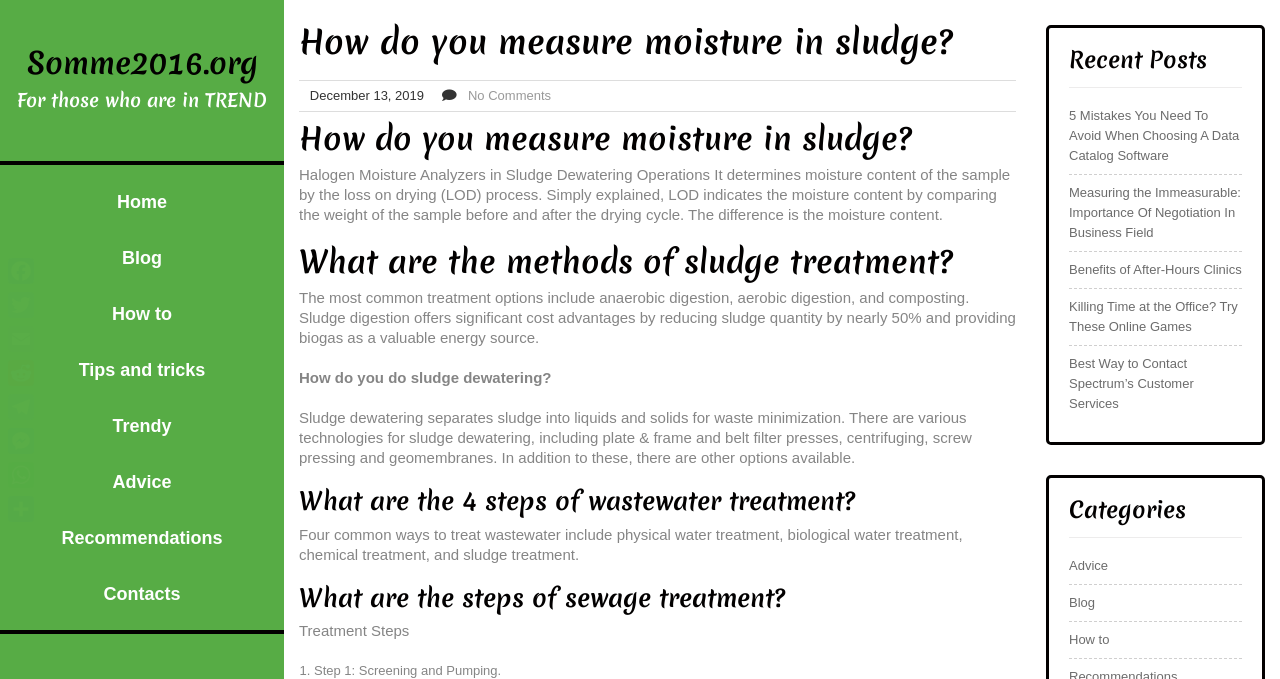What is the purpose of Halogen Moisture Analyzers?
Refer to the image and answer the question using a single word or phrase.

To determine moisture content